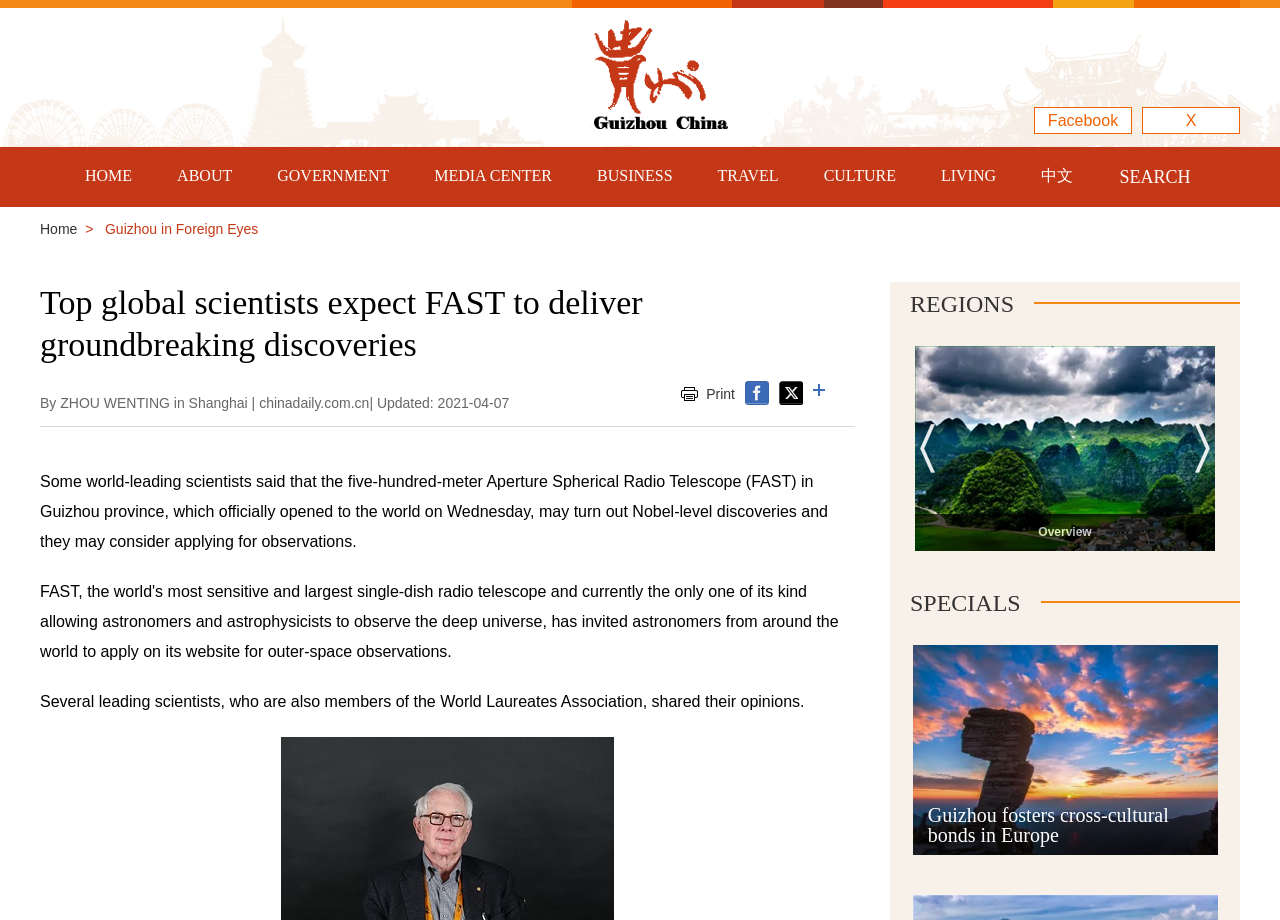Refer to the image and provide an in-depth answer to the question: 
What is the name of the radio telescope mentioned in the article?

The article mentions the five-hundred-meter Aperture Spherical Radio Telescope (FAST) in Guizhou province, which officially opened to the world on Wednesday.